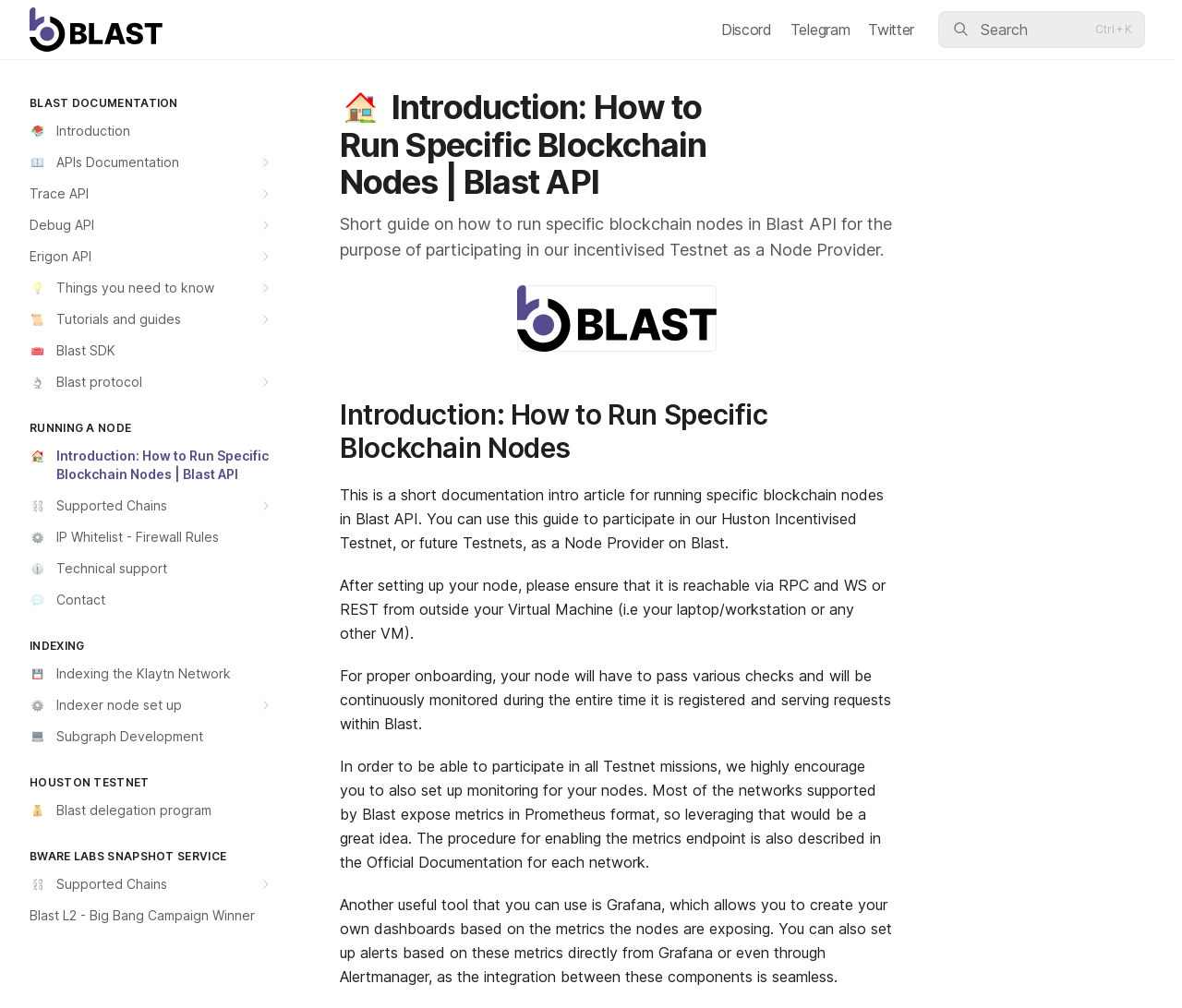Kindly provide the bounding box coordinates of the section you need to click on to fulfill the given instruction: "Click on the Discord link".

[0.61, 0.0, 0.653, 0.059]